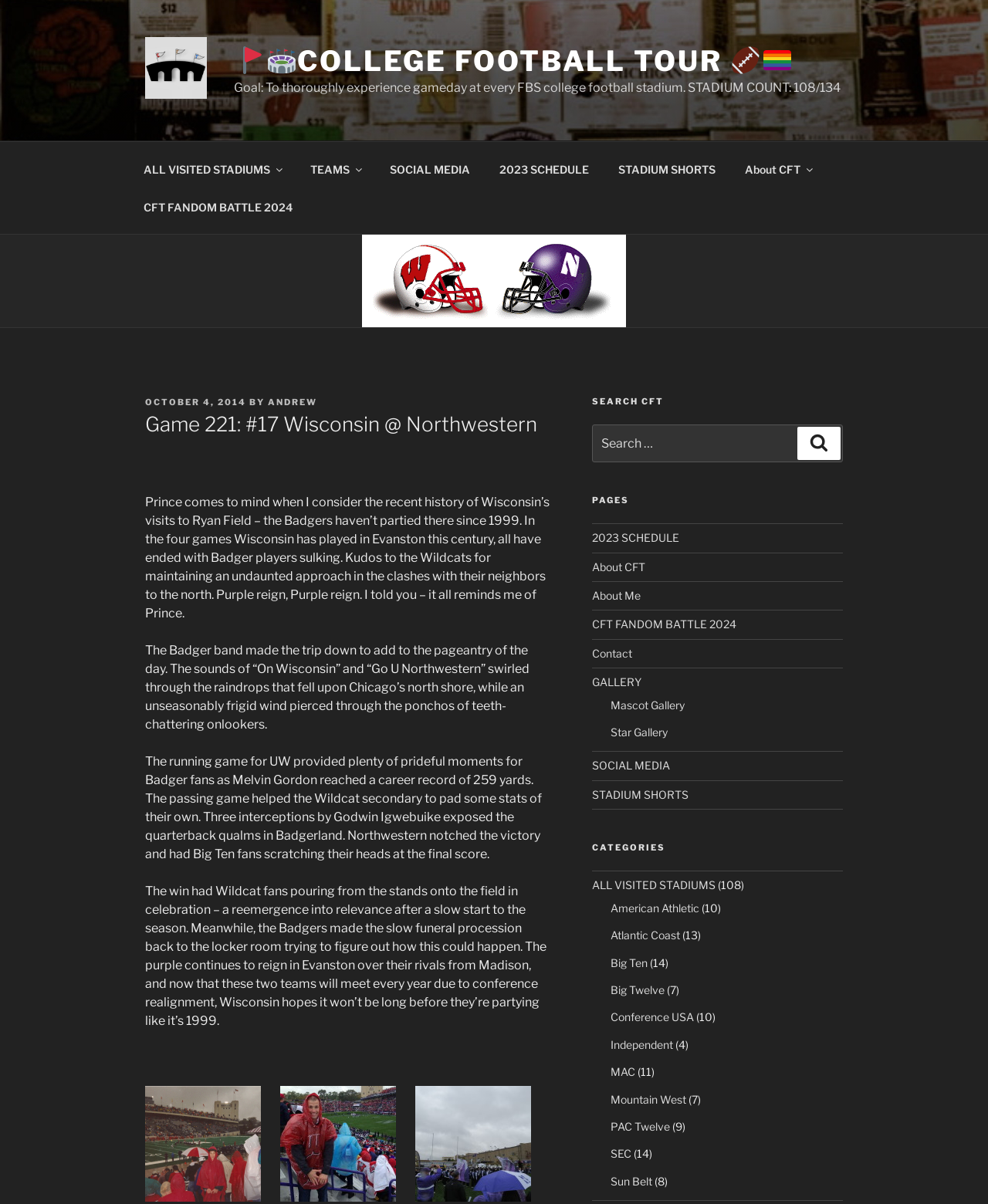Find the bounding box coordinates of the element's region that should be clicked in order to follow the given instruction: "View the 'Mascot Gallery'". The coordinates should consist of four float numbers between 0 and 1, i.e., [left, top, right, bottom].

[0.618, 0.58, 0.693, 0.591]